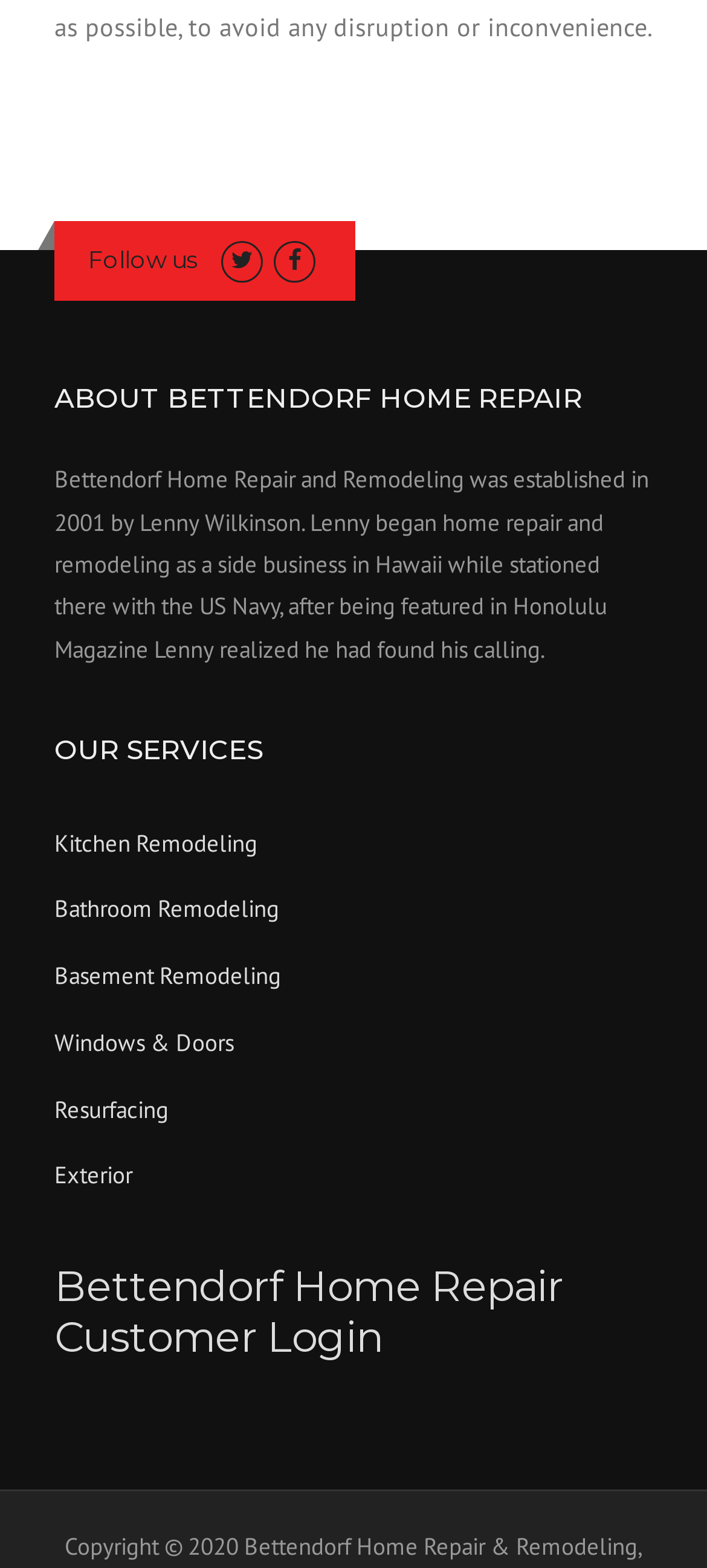Locate the bounding box coordinates of the element you need to click to accomplish the task described by this instruction: "Login to customer account".

[0.077, 0.805, 0.796, 0.869]